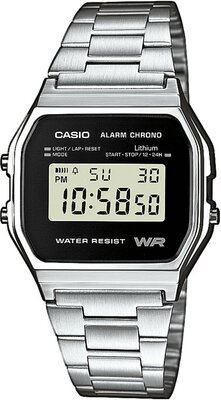What features are displayed on the digital display?
Based on the image, respond with a single word or phrase.

Time, date, and alarm settings